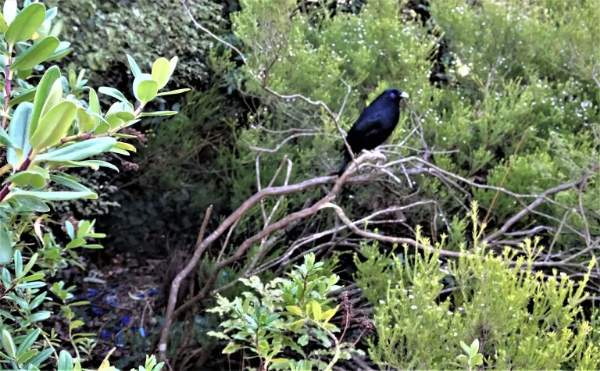Please reply with a single word or brief phrase to the question: 
Where is the Satin Bowerbird perched?

On a branch